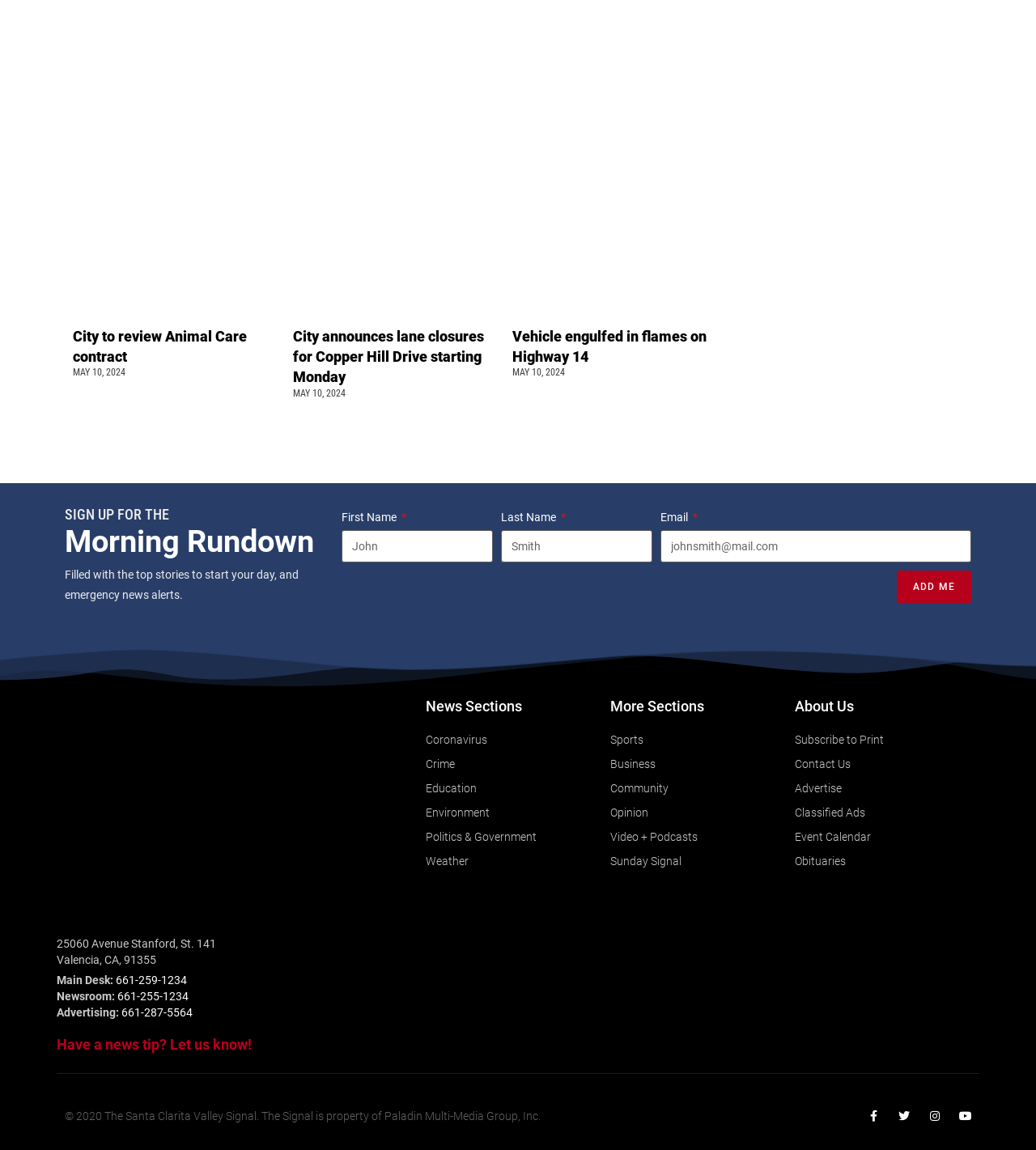Using the details from the image, please elaborate on the following question: What is the address of the main desk?

I found the address of the main desk by looking at the static text elements at the bottom of the page. The address is '25060 Avenue Stanford, St. 141, Valencia, CA, 91355'.